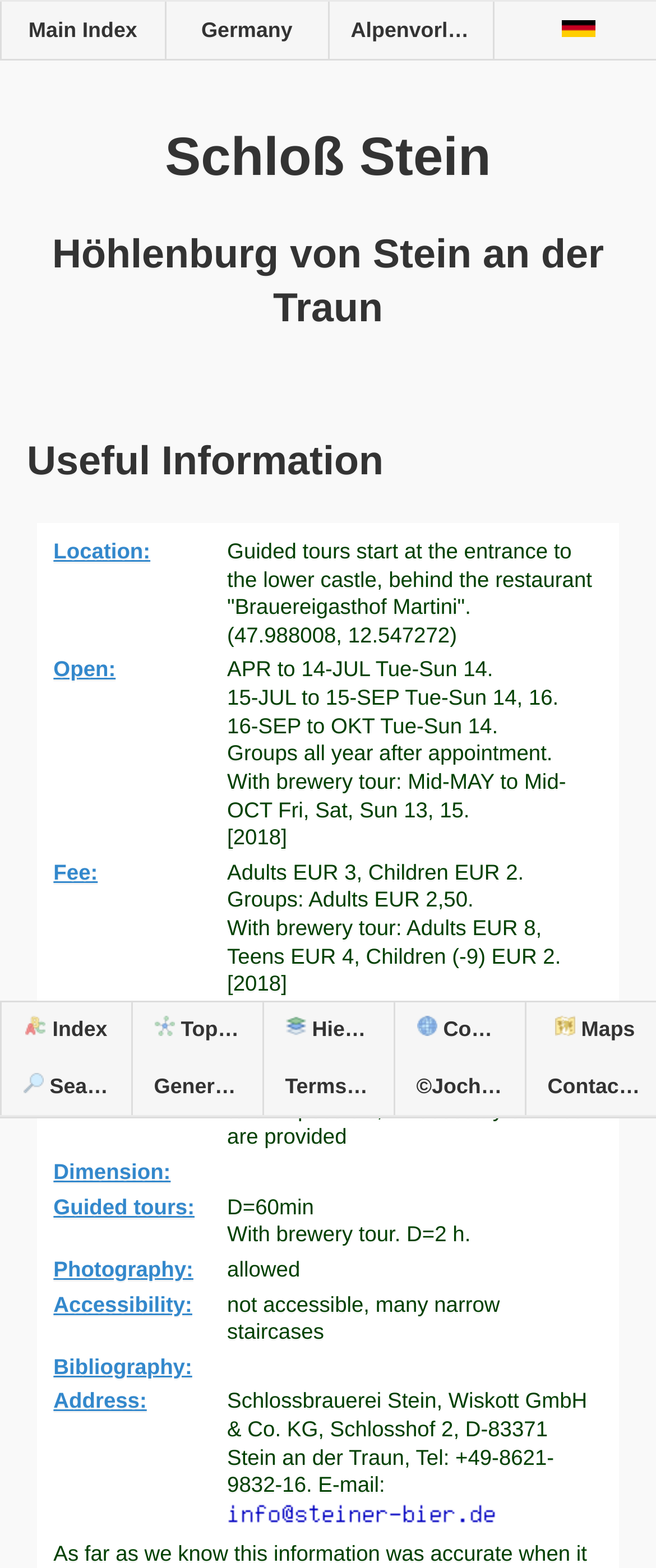What is the name of the castle?
Look at the webpage screenshot and answer the question with a detailed explanation.

The name of the castle can be found in the heading 'Schloß Stein' at the top of the webpage, which is a prominent element on the page.